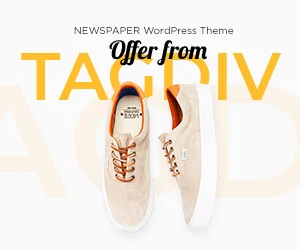Give a thorough description of the image, including any visible elements and their relationships.

The image features a stylish pair of beige sneakers with subtle orange accents, positioned attractively against a clean, white background. Above the shoes, bold text prominently declares "Offer from TAGDIV," suggesting a promotional deal. The lower section includes a header that reads "NEWSPAPER WordPress Theme," highlighting the product's association with a specific WordPress theme designed for news-related websites. The overall design emphasizes modernity and accessibility, aiming to draw the viewer's attention to the footwear along with the enticing offer.